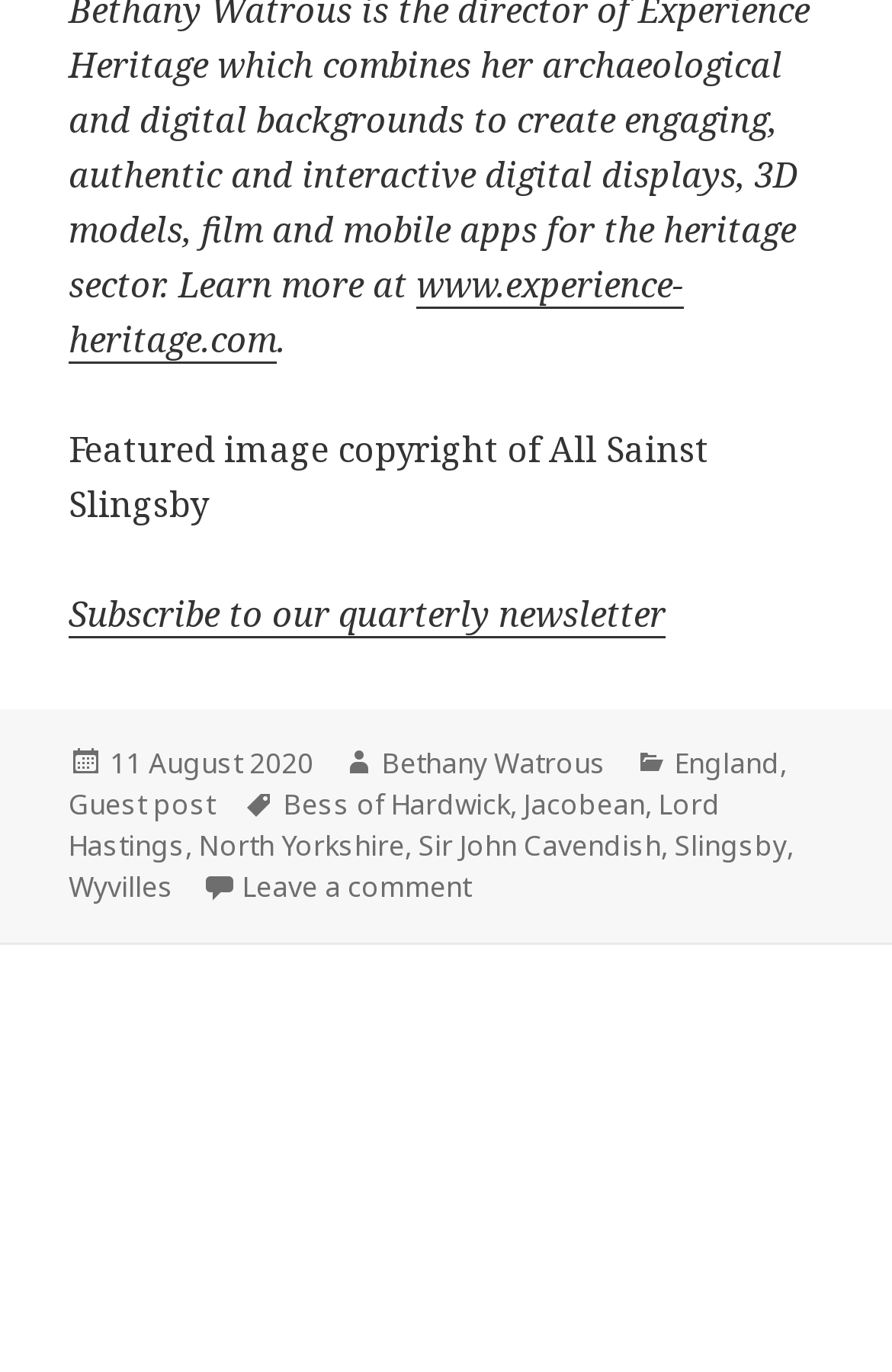Determine the bounding box coordinates of the UI element described below. Use the format (top-left x, top-left y, bottom-right x, bottom-right y) with floating point numbers between 0 and 1: The art of Jen Goode

None